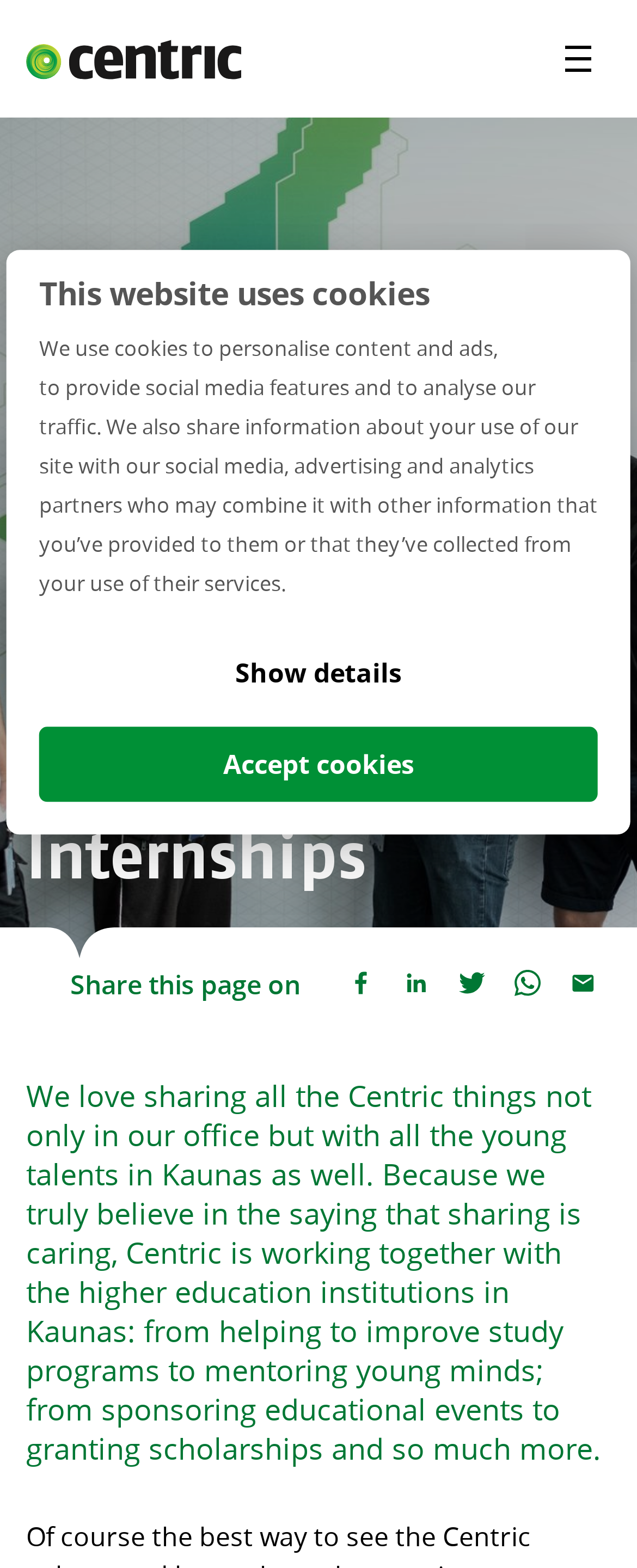How many menu items are in the main menu?
With the help of the image, please provide a detailed response to the question.

I counted the menu items in the main menu, which are 'Career', 'Internships', 'Areas of expertise', 'Our Promise', and 'DevOps & Cloud Academy'. There are 5 menu items in total.